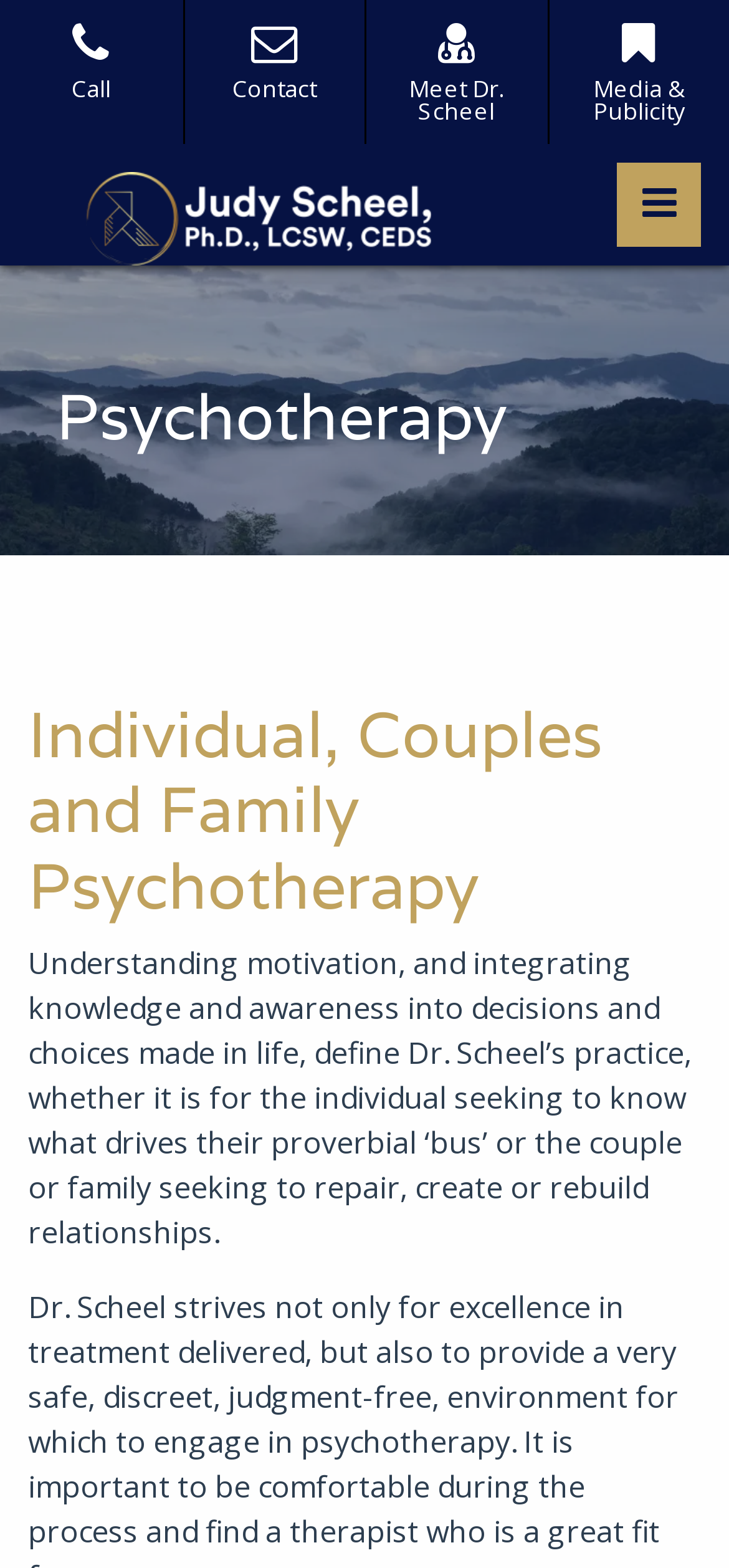What is the purpose of the 'primary menu' button?
Please answer the question as detailed as possible based on the image.

The 'primary menu' button is a control that allows users to navigate the website, suggesting that it provides access to various sections or pages within the site.